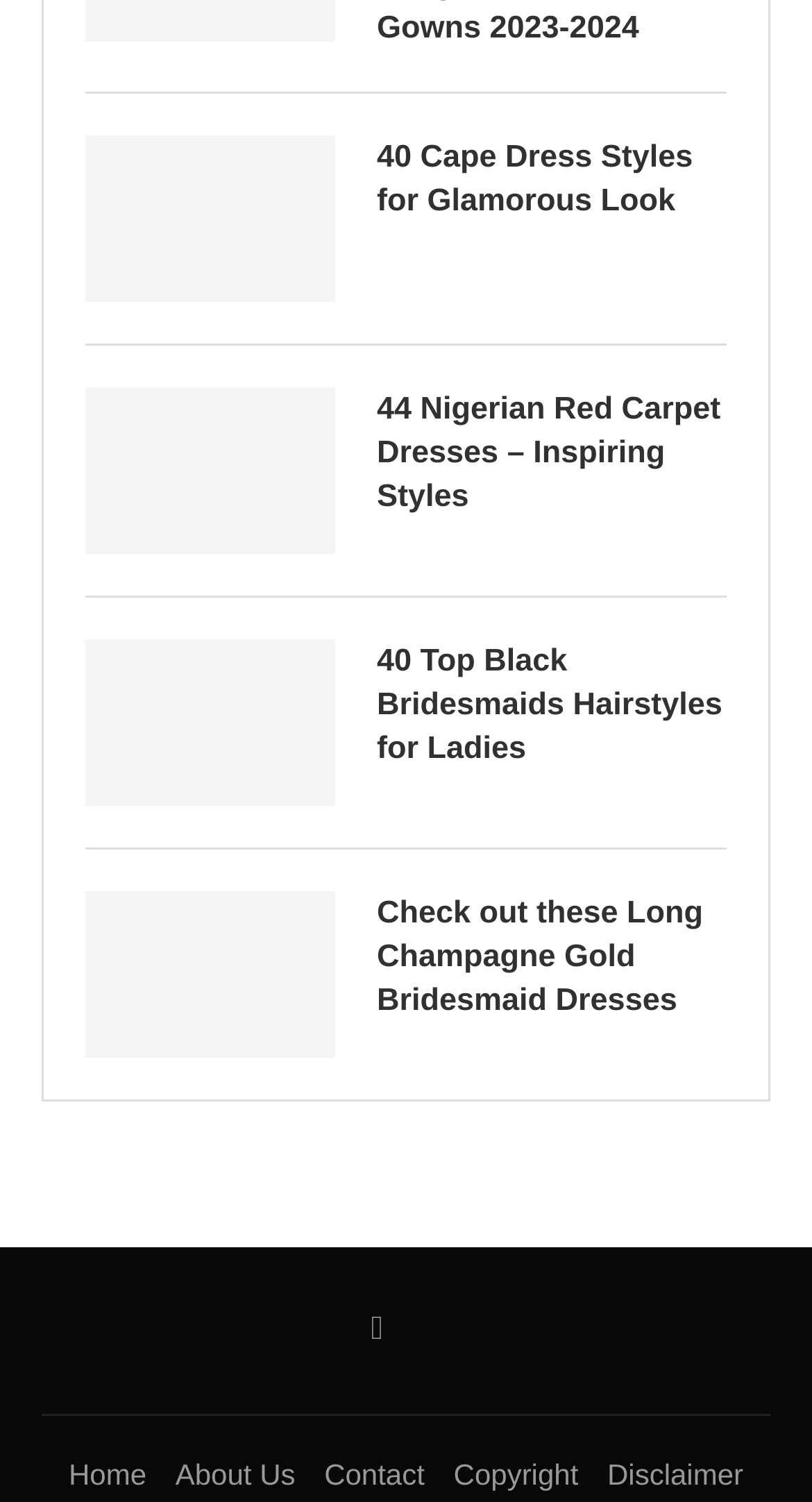Please specify the coordinates of the bounding box for the element that should be clicked to carry out this instruction: "View 40 Cape Dress Styles for Glamorous Look". The coordinates must be four float numbers between 0 and 1, formatted as [left, top, right, bottom].

[0.105, 0.09, 0.413, 0.201]